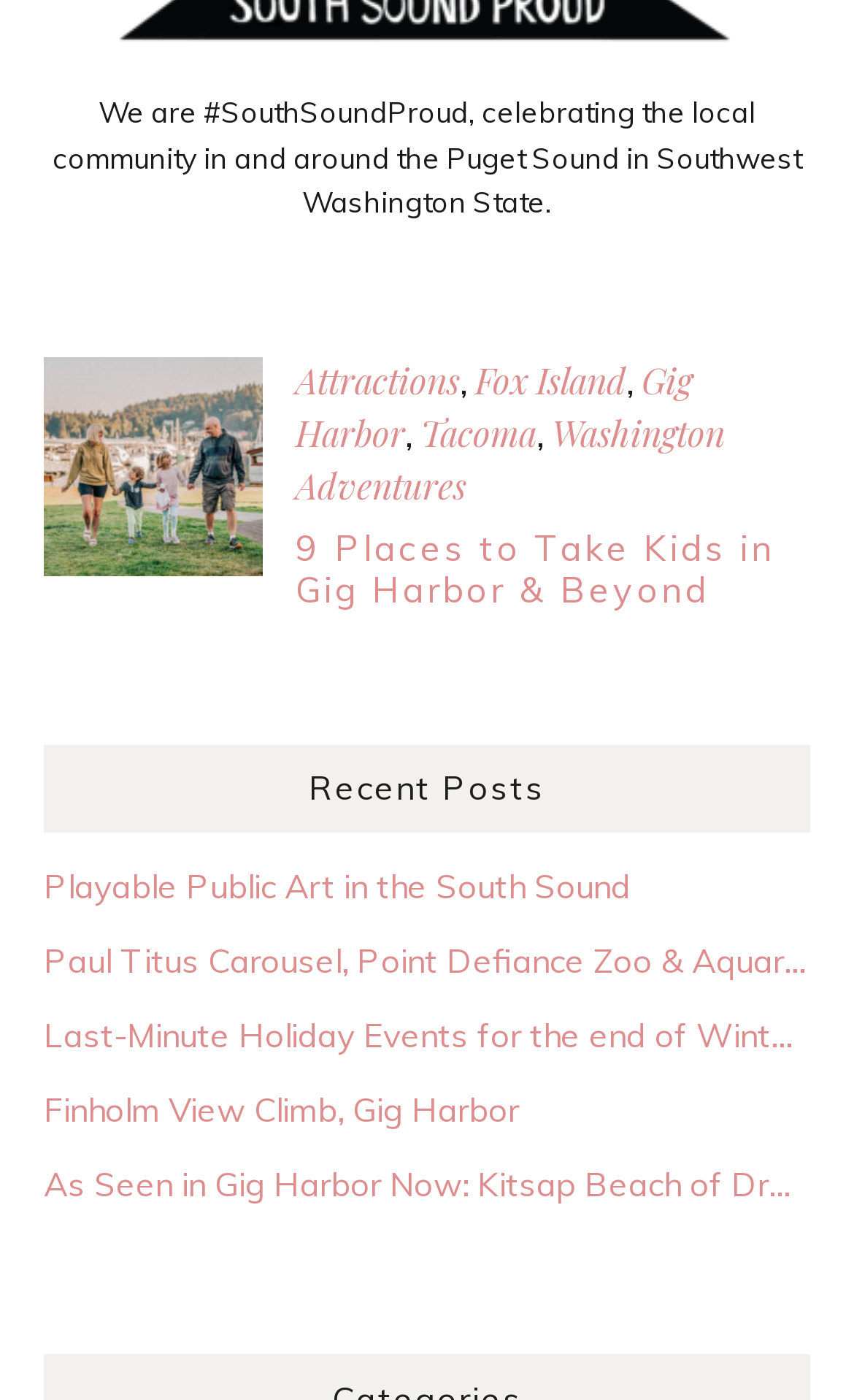Locate the bounding box coordinates of the segment that needs to be clicked to meet this instruction: "Read about 9 Places to Take Kids in Gig Harbor & Beyond".

[0.346, 0.376, 0.908, 0.437]